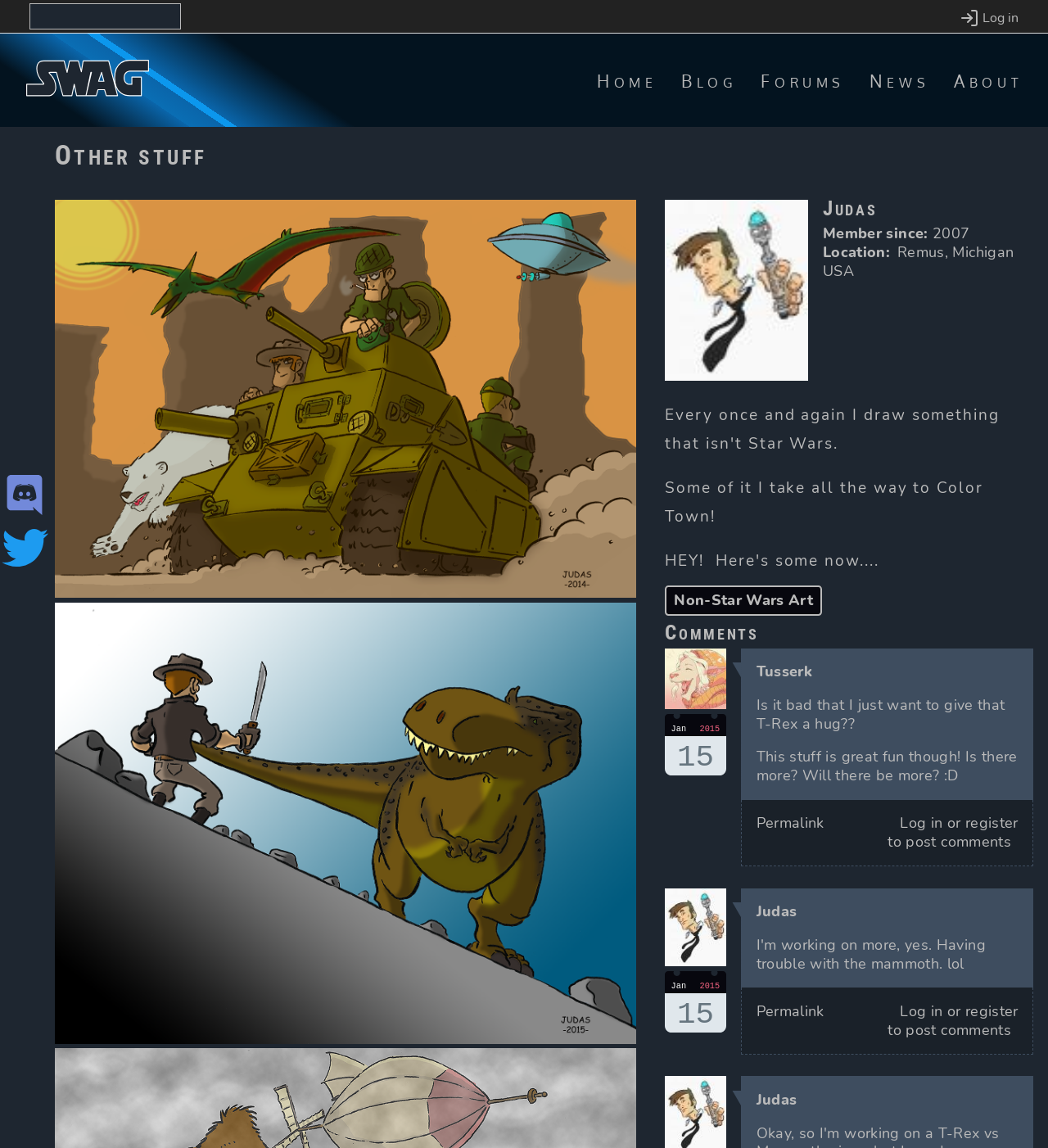Bounding box coordinates are to be given in the format (top-left x, top-left y, bottom-right x, bottom-right y). All values must be floating point numbers between 0 and 1. Provide the bounding box coordinate for the UI element described as: Beliefs

None